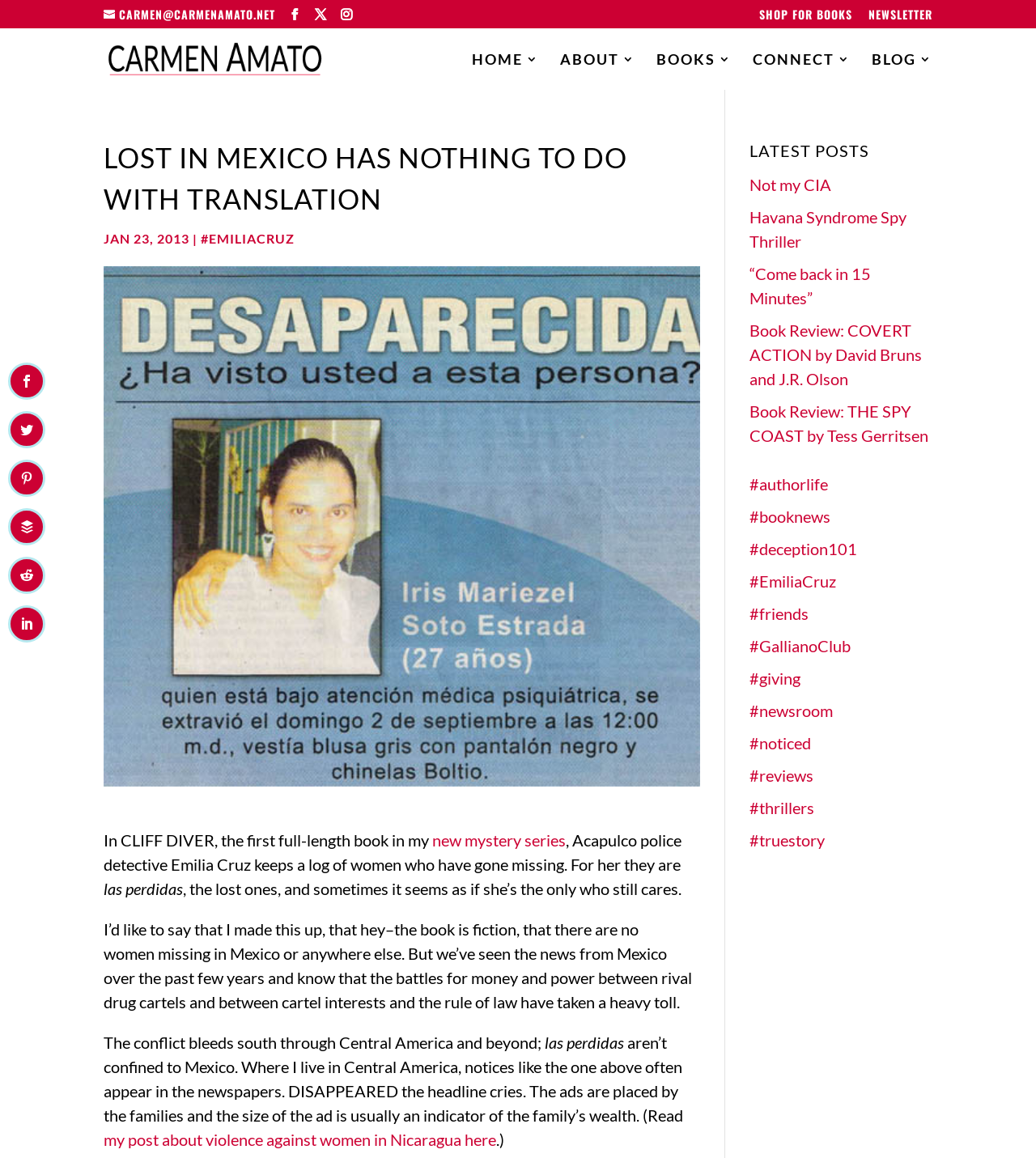What is the title of the first full-length book in the new mystery series?
Look at the image and respond with a single word or a short phrase.

CLIFF DIVER